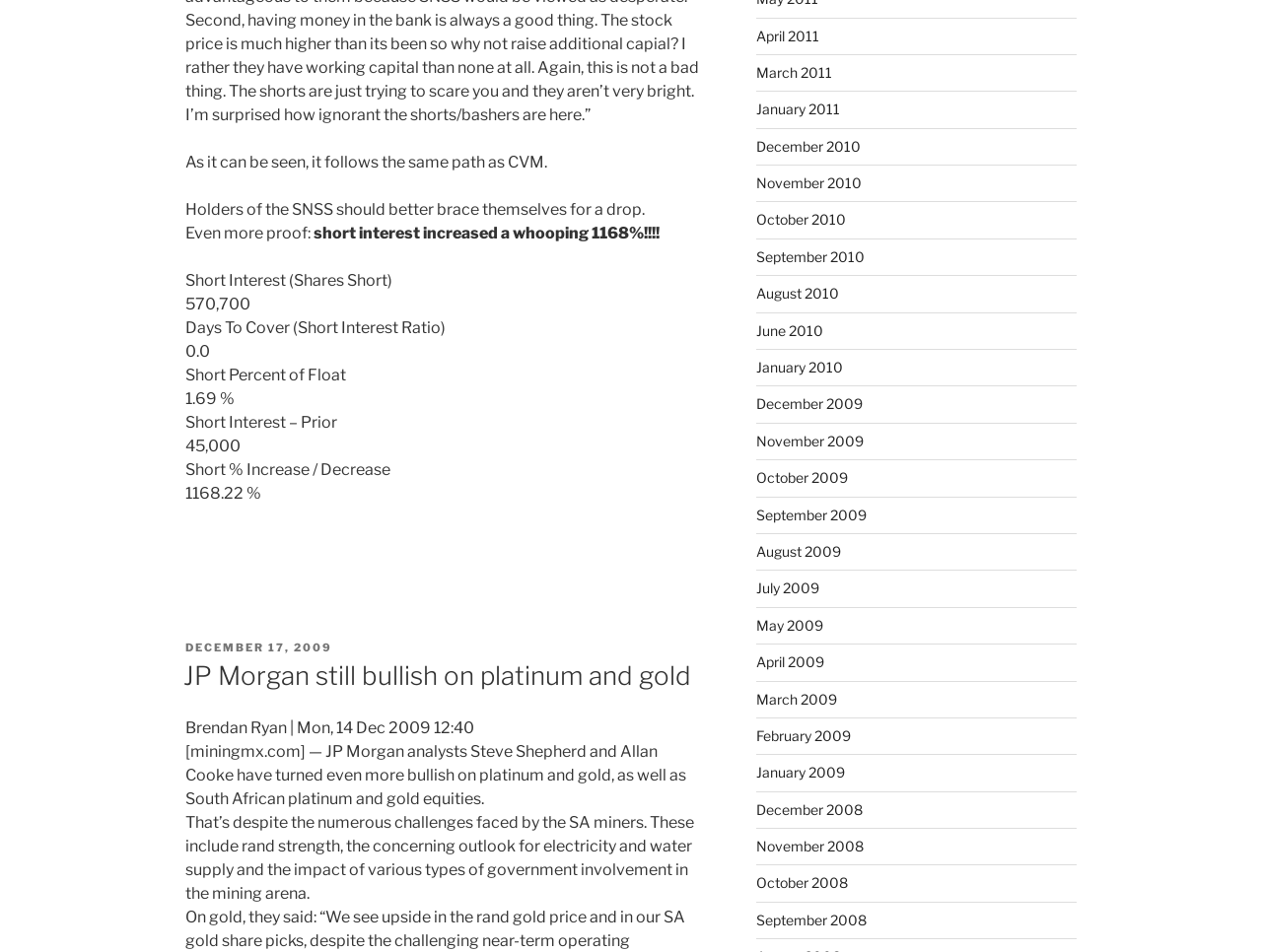Determine the bounding box coordinates of the clickable region to execute the instruction: "Click on the 'April 2011' link". The coordinates should be four float numbers between 0 and 1, denoted as [left, top, right, bottom].

[0.599, 0.028, 0.649, 0.046]